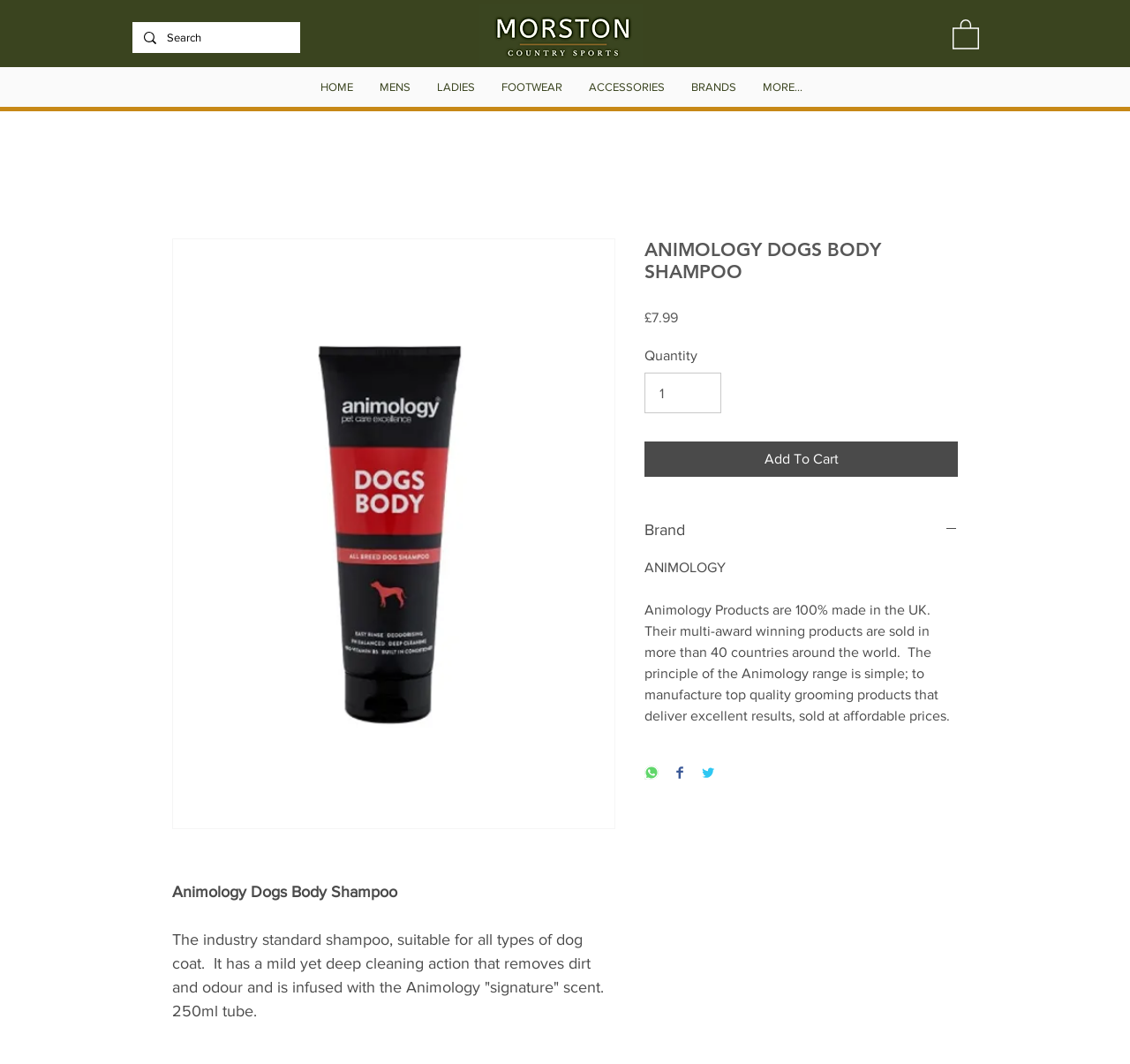Please analyze the image and provide a thorough answer to the question:
What is the purpose of the shampoo?

I found the answer by reading the text on the webpage, specifically the paragraph that says 'The industry standard shampoo, suitable for all types of dog coat. It has a mild yet deep cleaning action that removes dirt and odour...'. This indicates that the purpose of the shampoo is to clean dog coats.